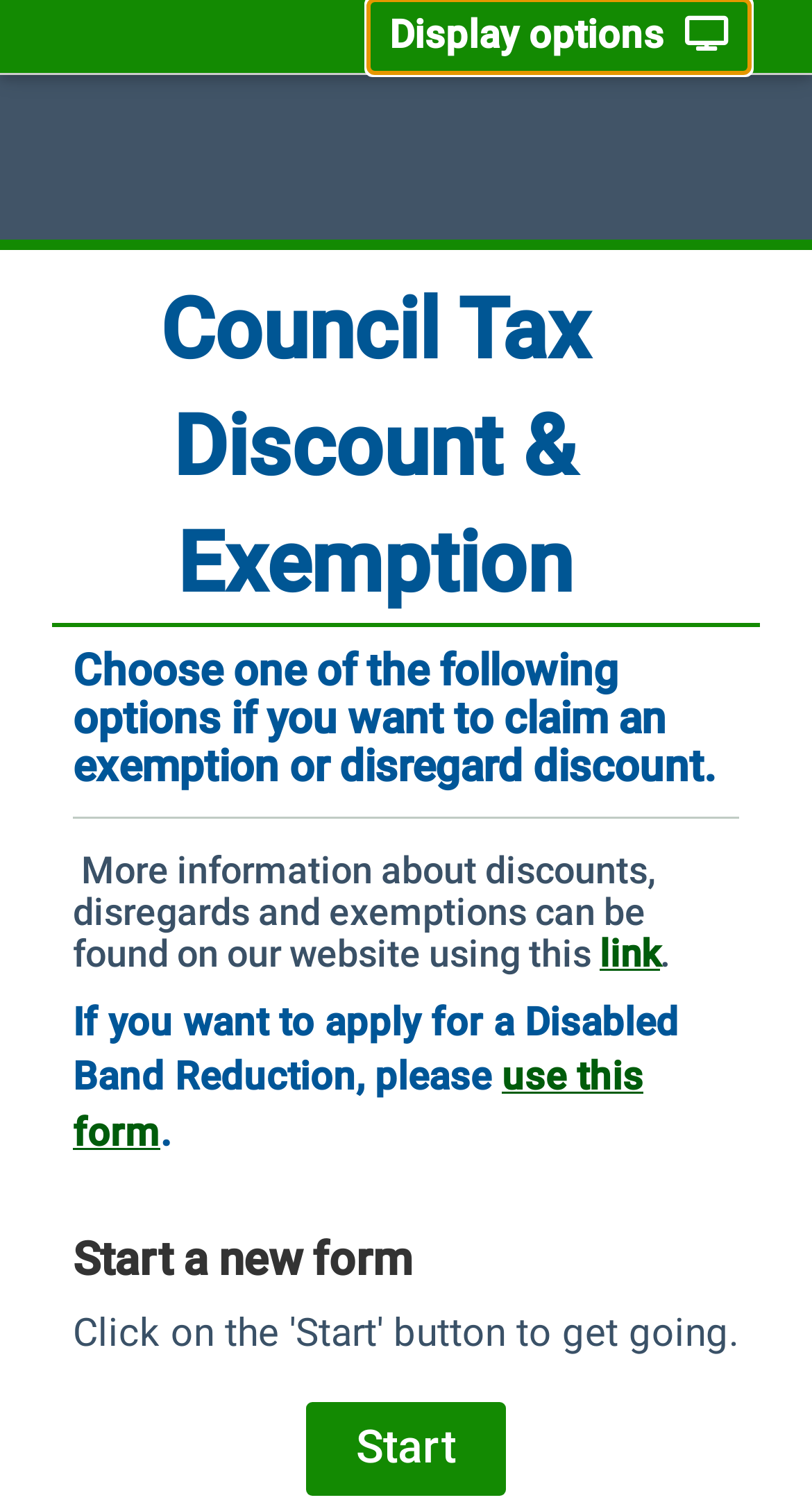Please determine the bounding box coordinates, formatted as (top-left x, top-left y, bottom-right x, bottom-right y), with all values as floating point numbers between 0 and 1. Identify the bounding box of the region described as: Display options

[0.454, 0.0, 0.923, 0.048]